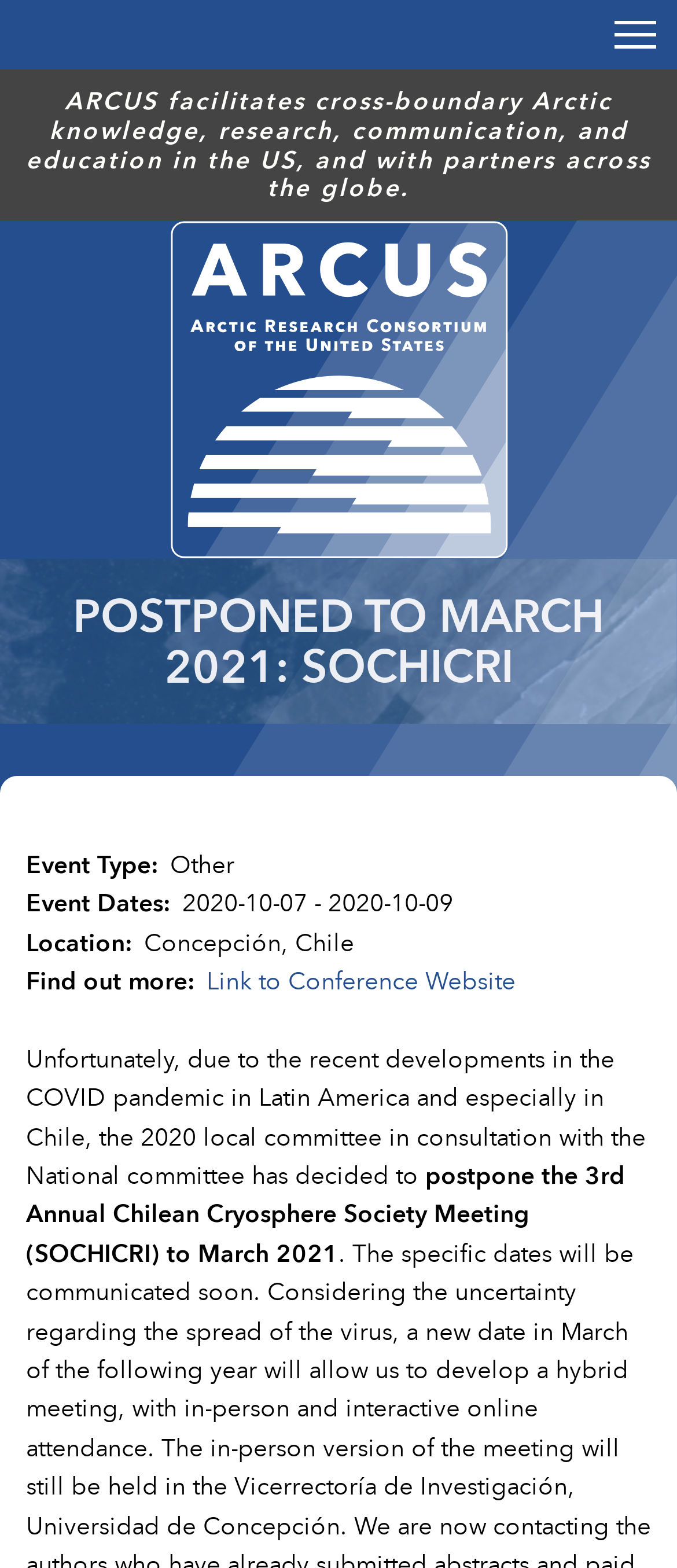When is the new date of SOCHICRI?
Use the image to give a comprehensive and detailed response to the question.

I found the answer by reading the paragraph that explains the reason for the postponement, which mentions that the event will be postponed to March 2021.